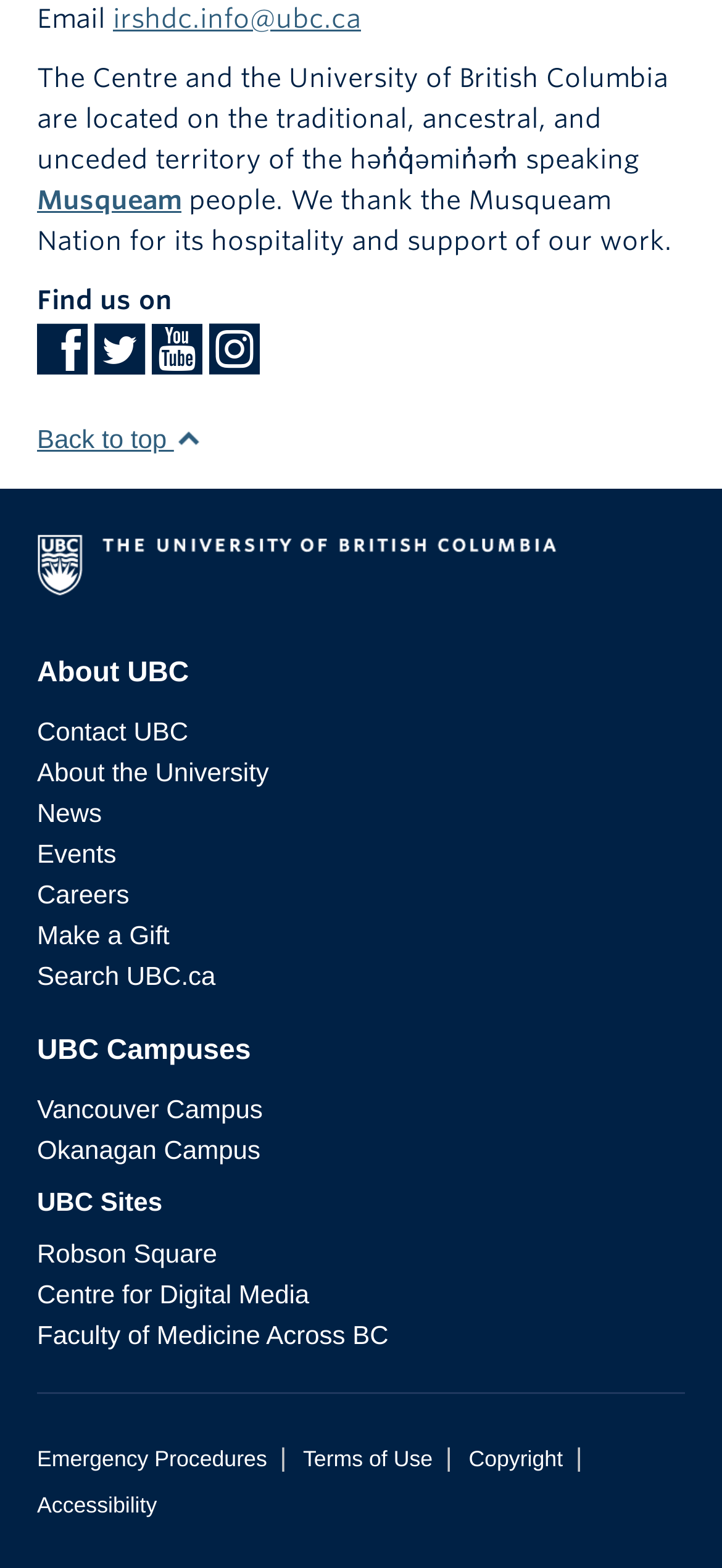Based on the visual content of the image, answer the question thoroughly: What is the name of the nation being thanked?

The nation being thanked is mentioned in the static text element which says 'We thank the Musqueam Nation for its hospitality and support of our work.' This text is located below the acknowledgement of the traditional territory.